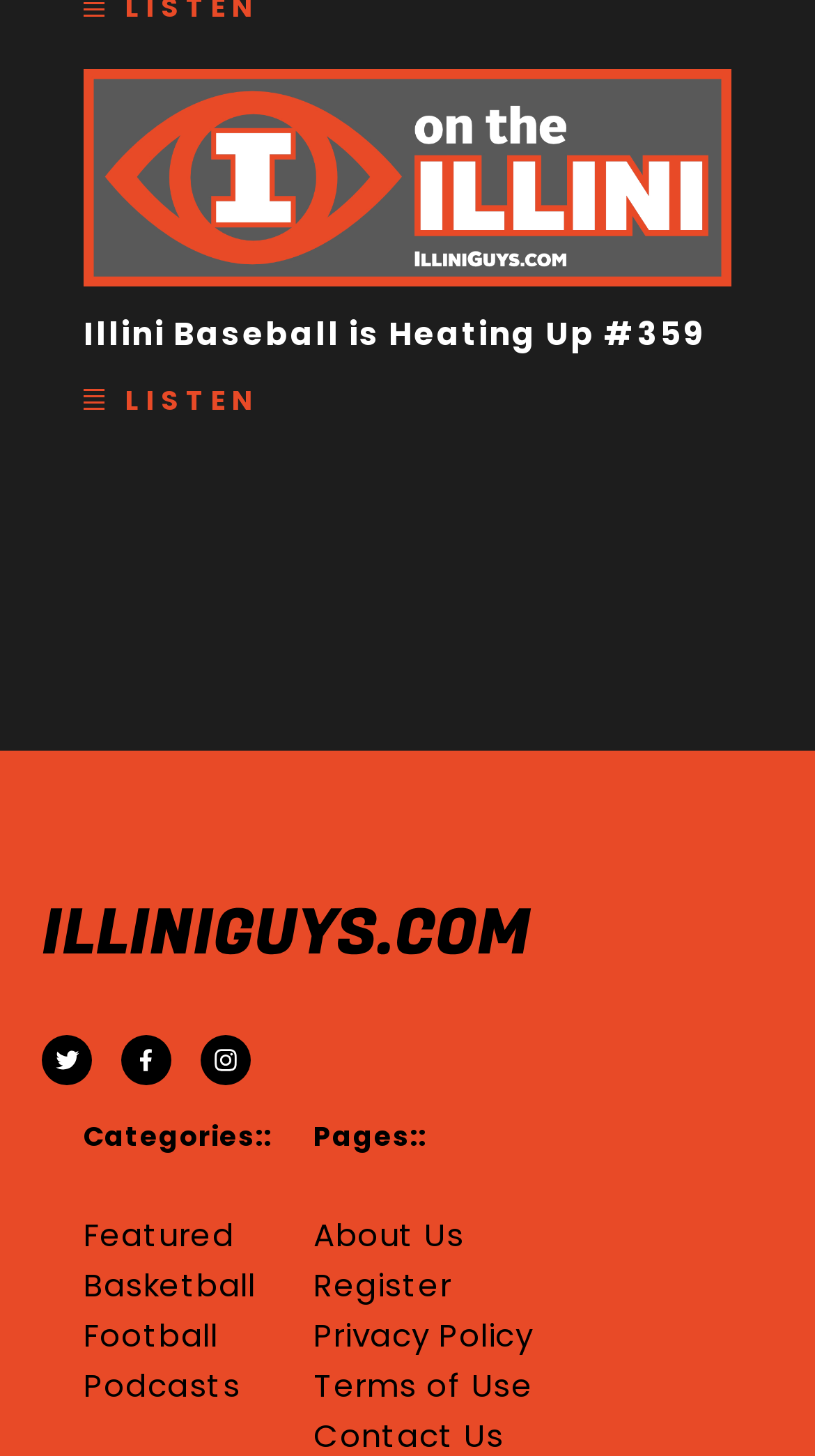Identify the bounding box coordinates of the region that should be clicked to execute the following instruction: "go to about us page".

[0.385, 0.84, 0.654, 0.857]